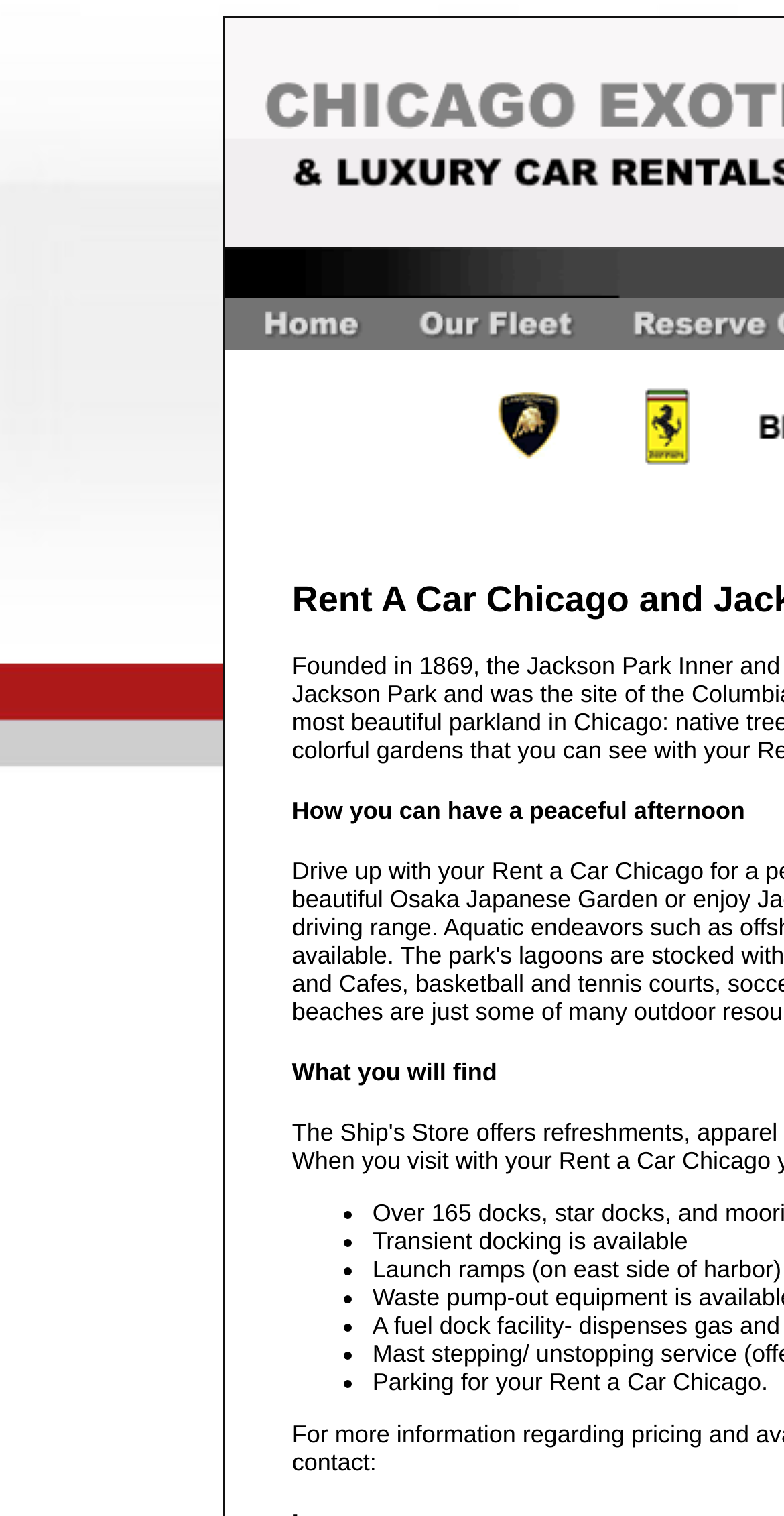What is provided at the harbor?
Based on the screenshot, answer the question with a single word or phrase.

Transient docking